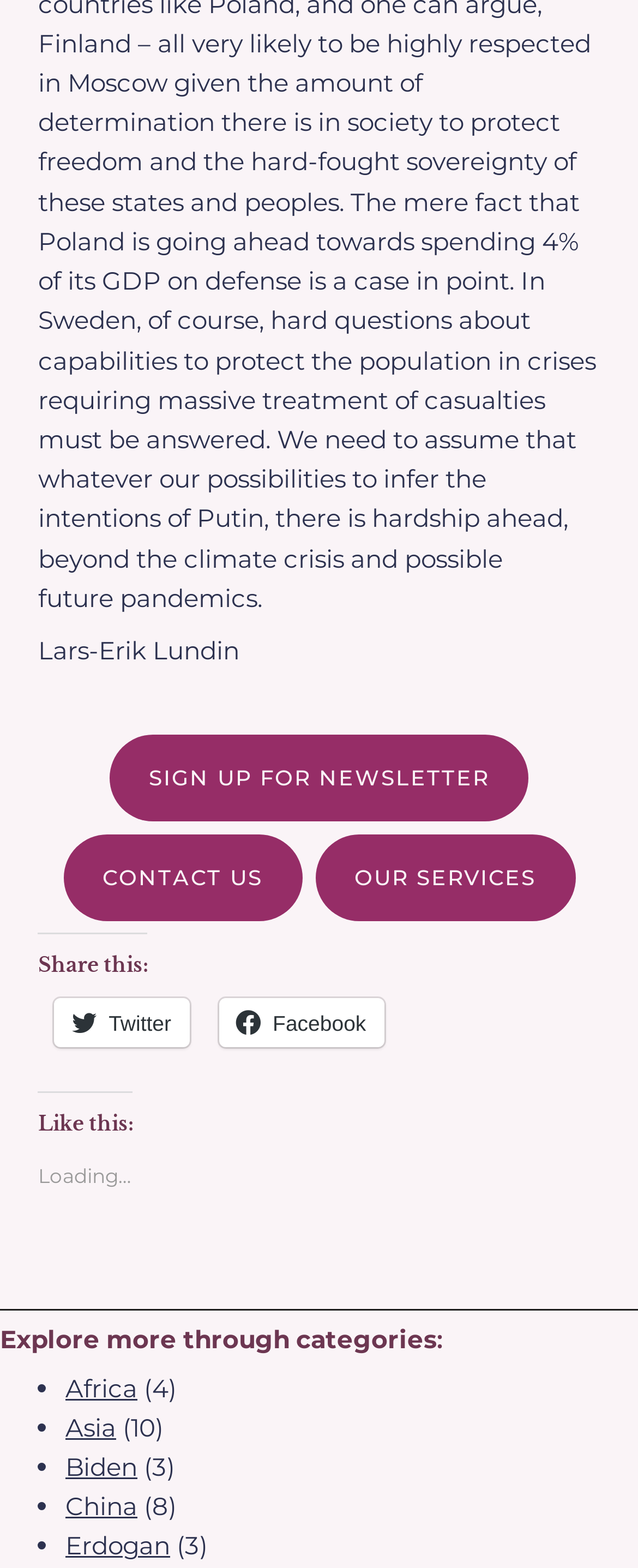Pinpoint the bounding box coordinates for the area that should be clicked to perform the following instruction: "Visit OUR SERVICES".

[0.494, 0.532, 0.901, 0.587]